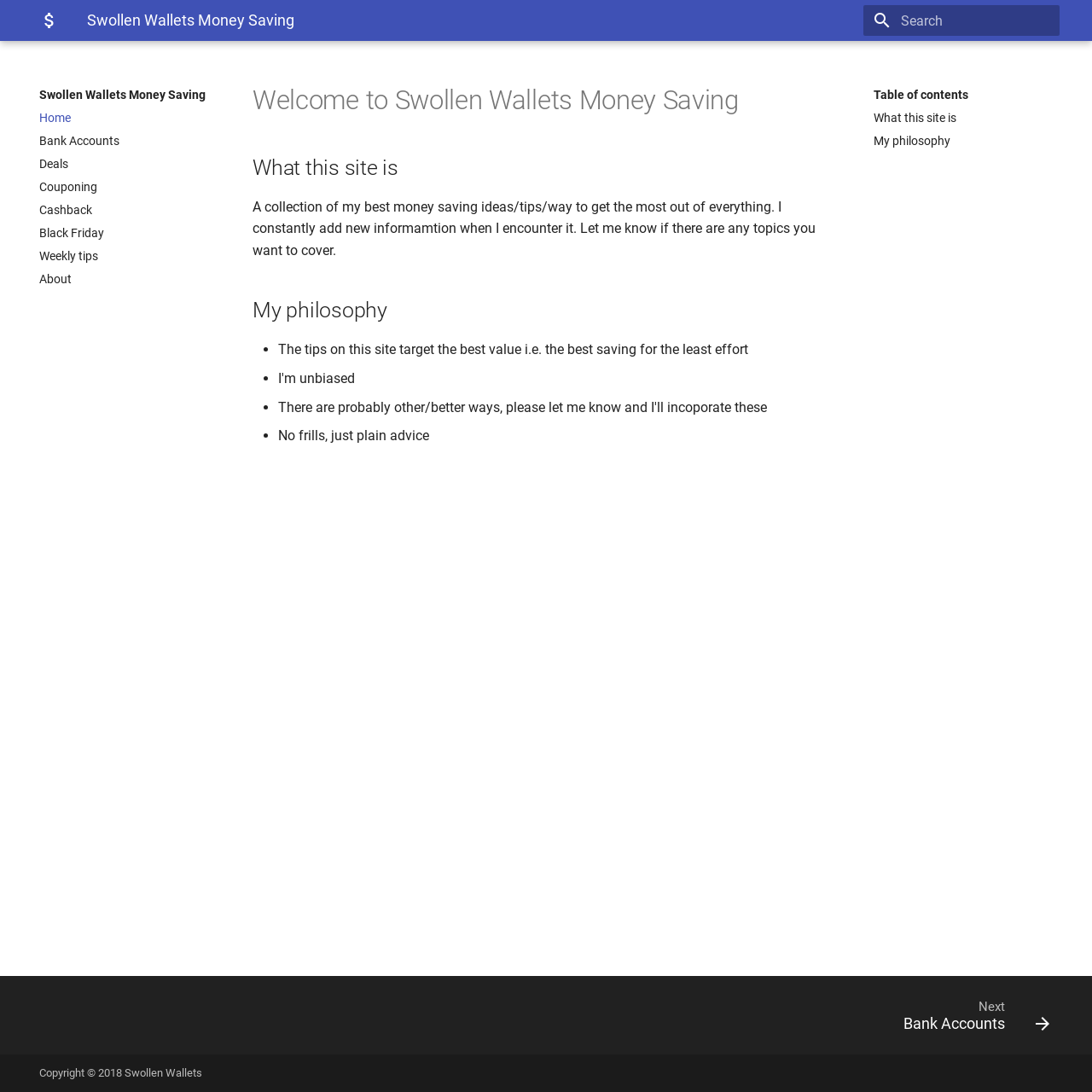From the webpage screenshot, predict the bounding box coordinates (top-left x, top-left y, bottom-right x, bottom-right y) for the UI element described here: Bank Accounts

[0.036, 0.122, 0.2, 0.136]